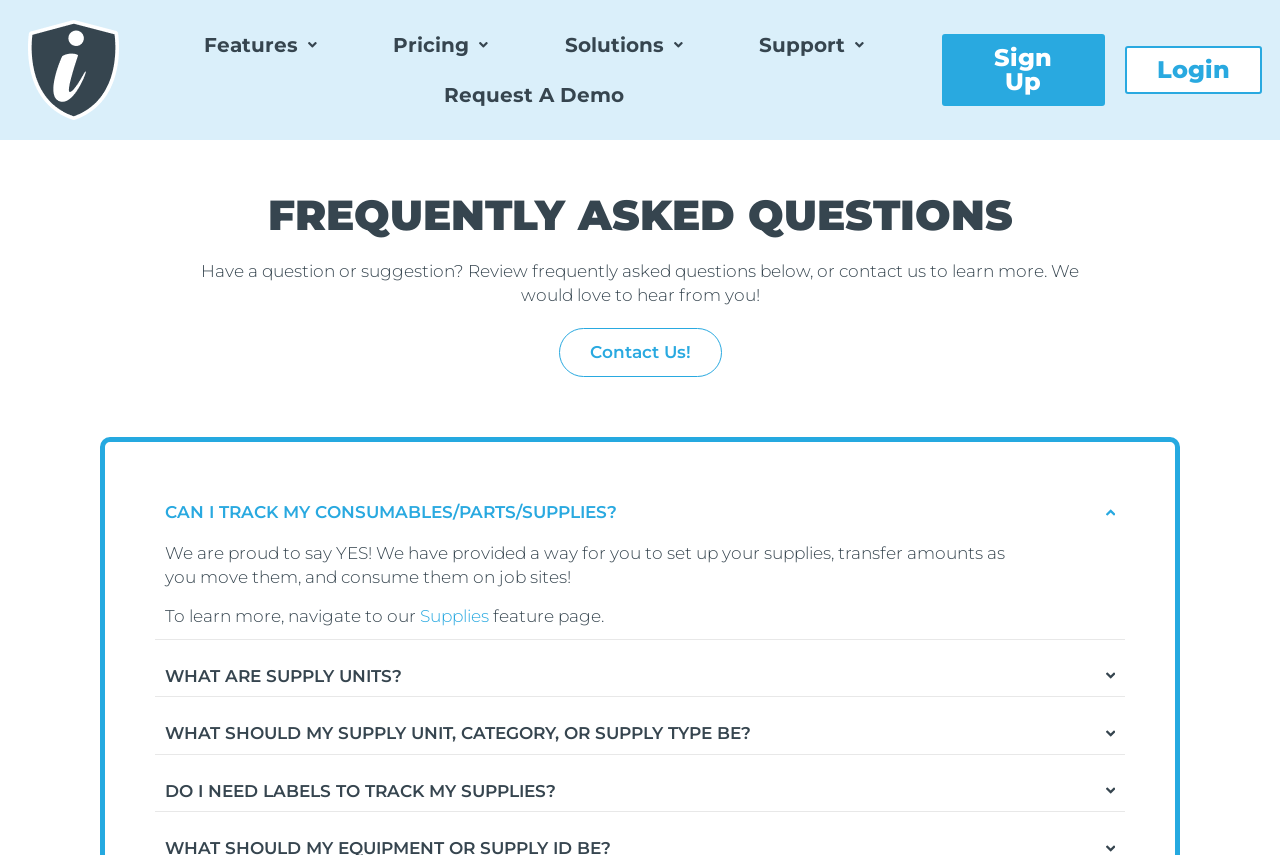Please determine the bounding box coordinates of the section I need to click to accomplish this instruction: "Quick view of Neutrik Male XLR Panel NC3MDLX".

None